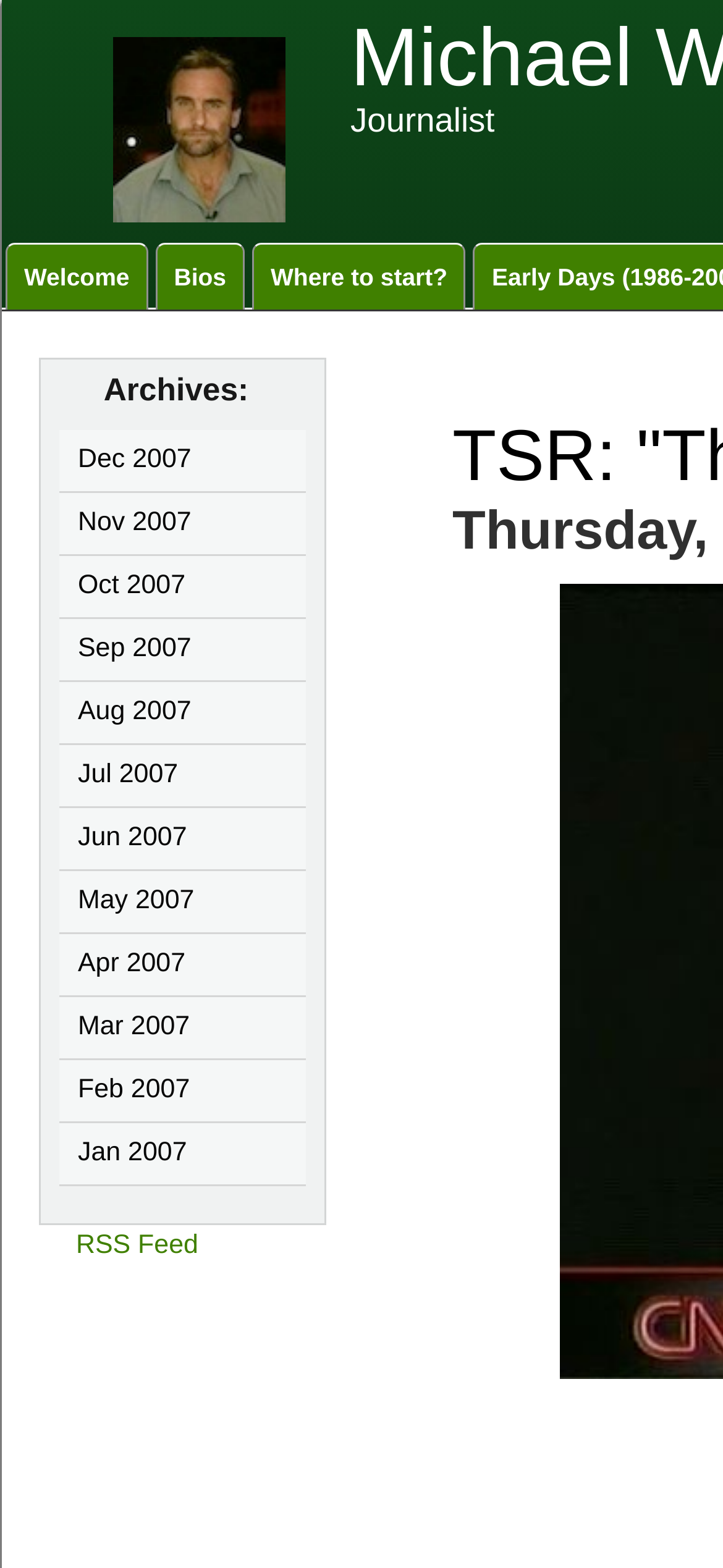Based on the element description, predict the bounding box coordinates (top-left x, top-left y, bottom-right x, bottom-right y) for the UI element in the screenshot: Where to start?

[0.349, 0.155, 0.645, 0.197]